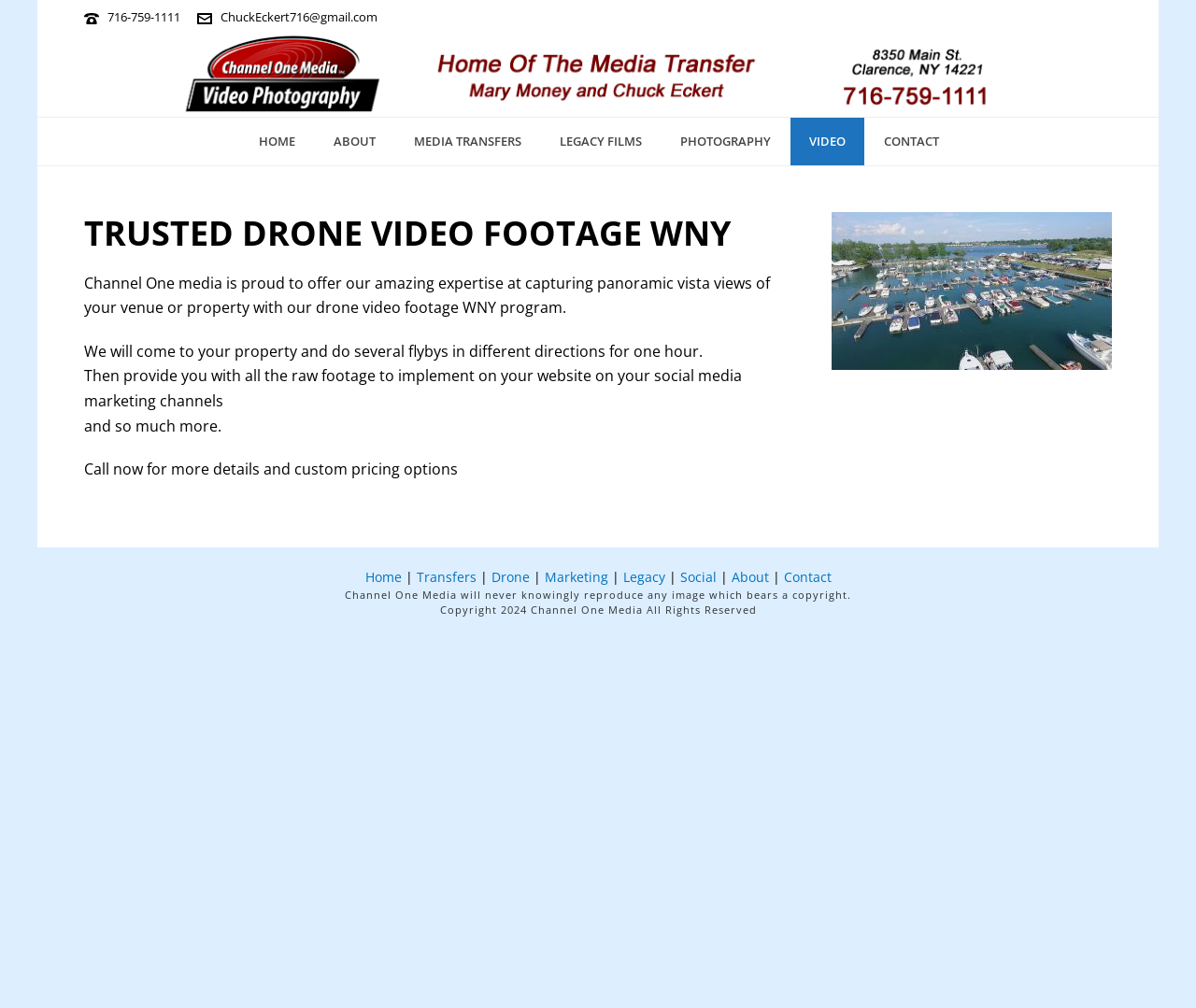Please determine the bounding box coordinates of the element's region to click in order to carry out the following instruction: "Send an email". The coordinates should be four float numbers between 0 and 1, i.e., [left, top, right, bottom].

[0.184, 0.008, 0.316, 0.025]